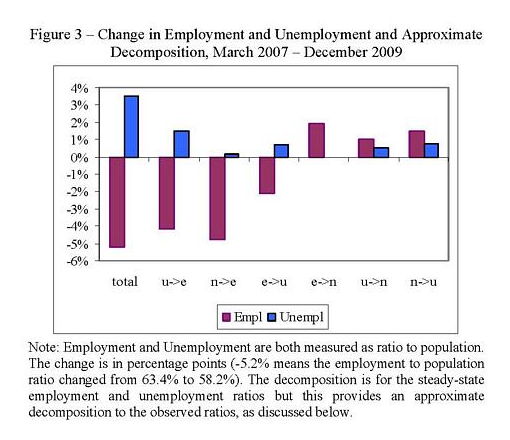What does the flow 'u->e' represent?
Look at the screenshot and respond with a single word or phrase.

Unemployed to employed